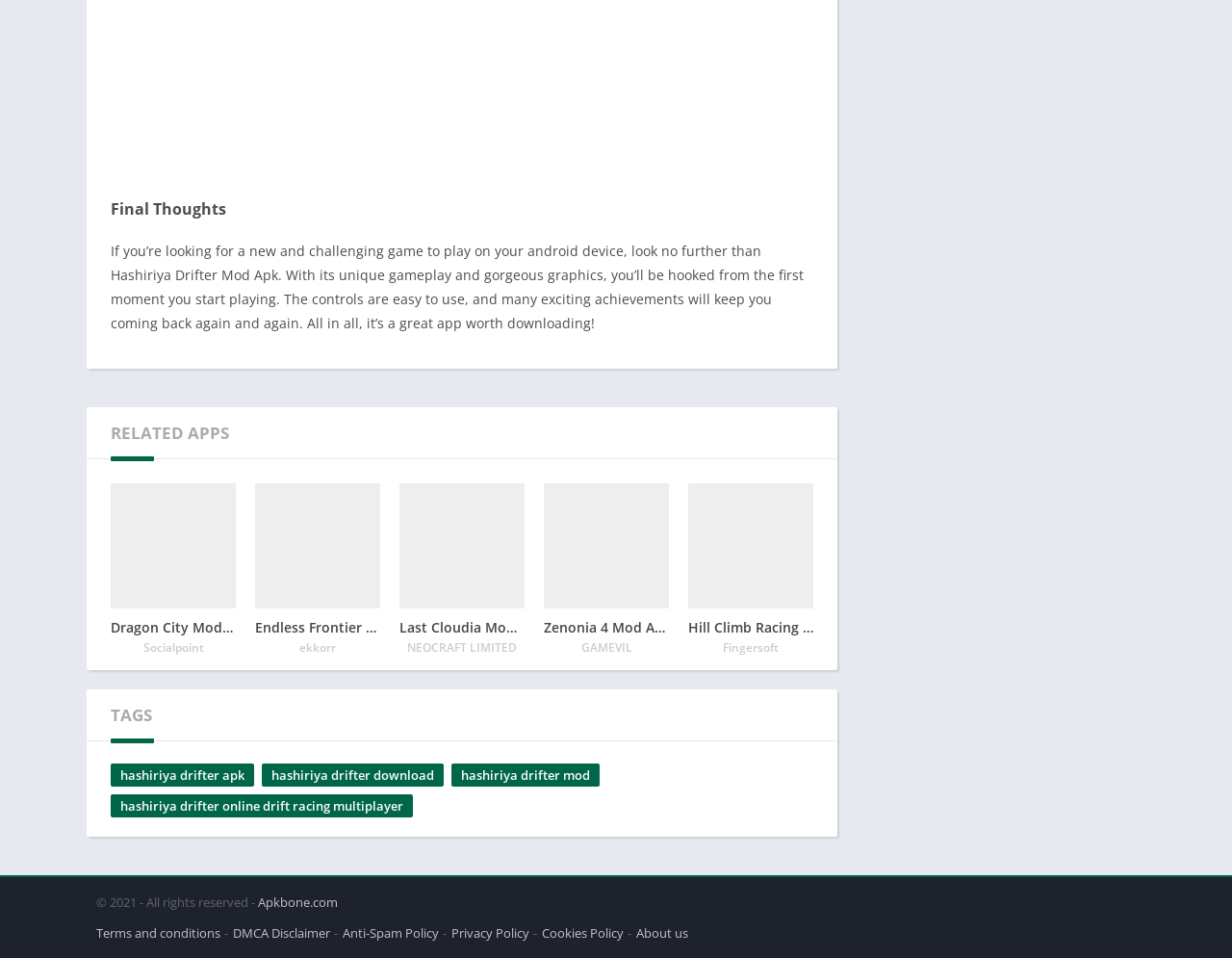Find the bounding box coordinates of the clickable element required to execute the following instruction: "Read Terms and conditions". Provide the coordinates as four float numbers between 0 and 1, i.e., [left, top, right, bottom].

[0.078, 0.965, 0.179, 0.983]